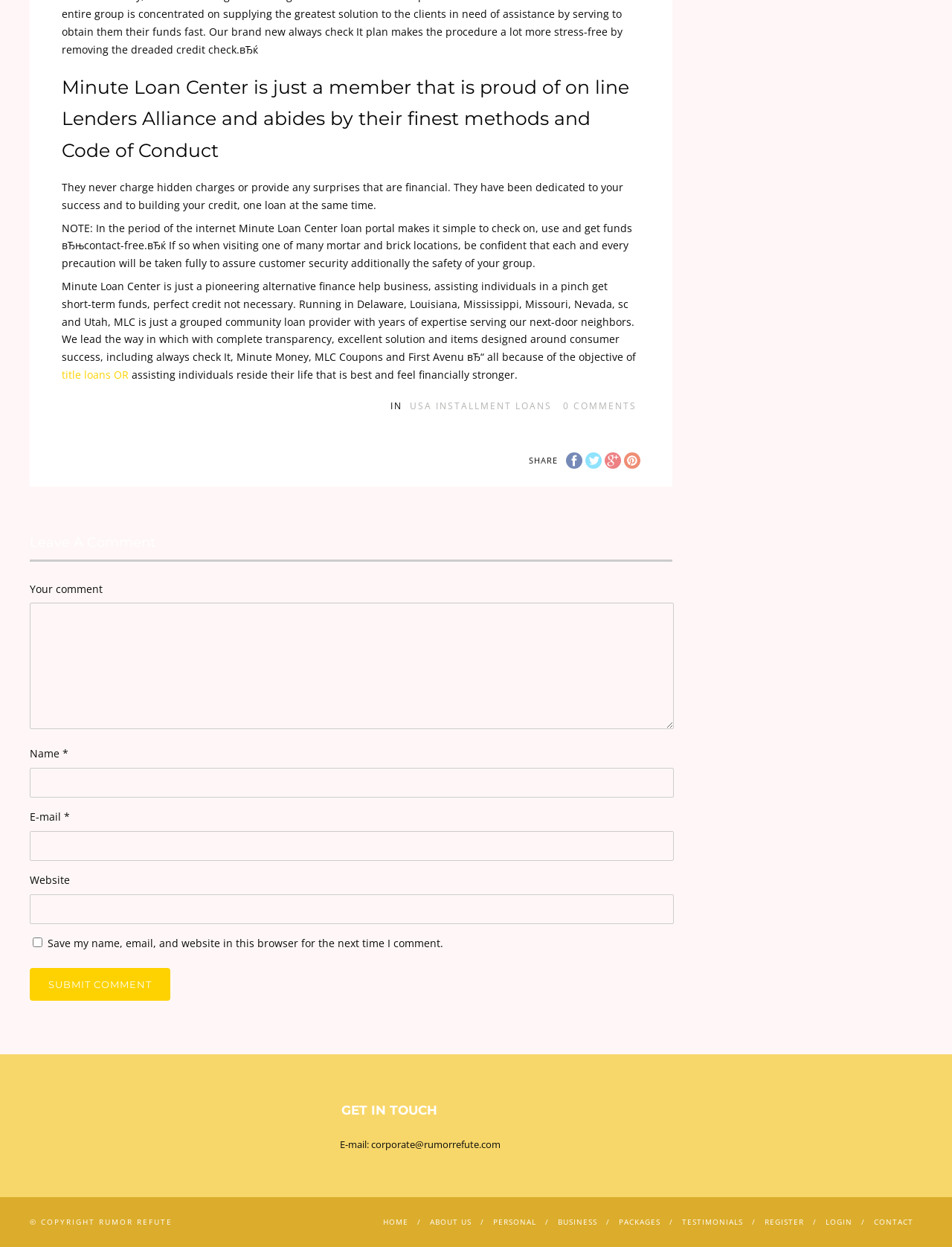Show the bounding box coordinates of the element that should be clicked to complete the task: "Sign up for the newsletter".

None